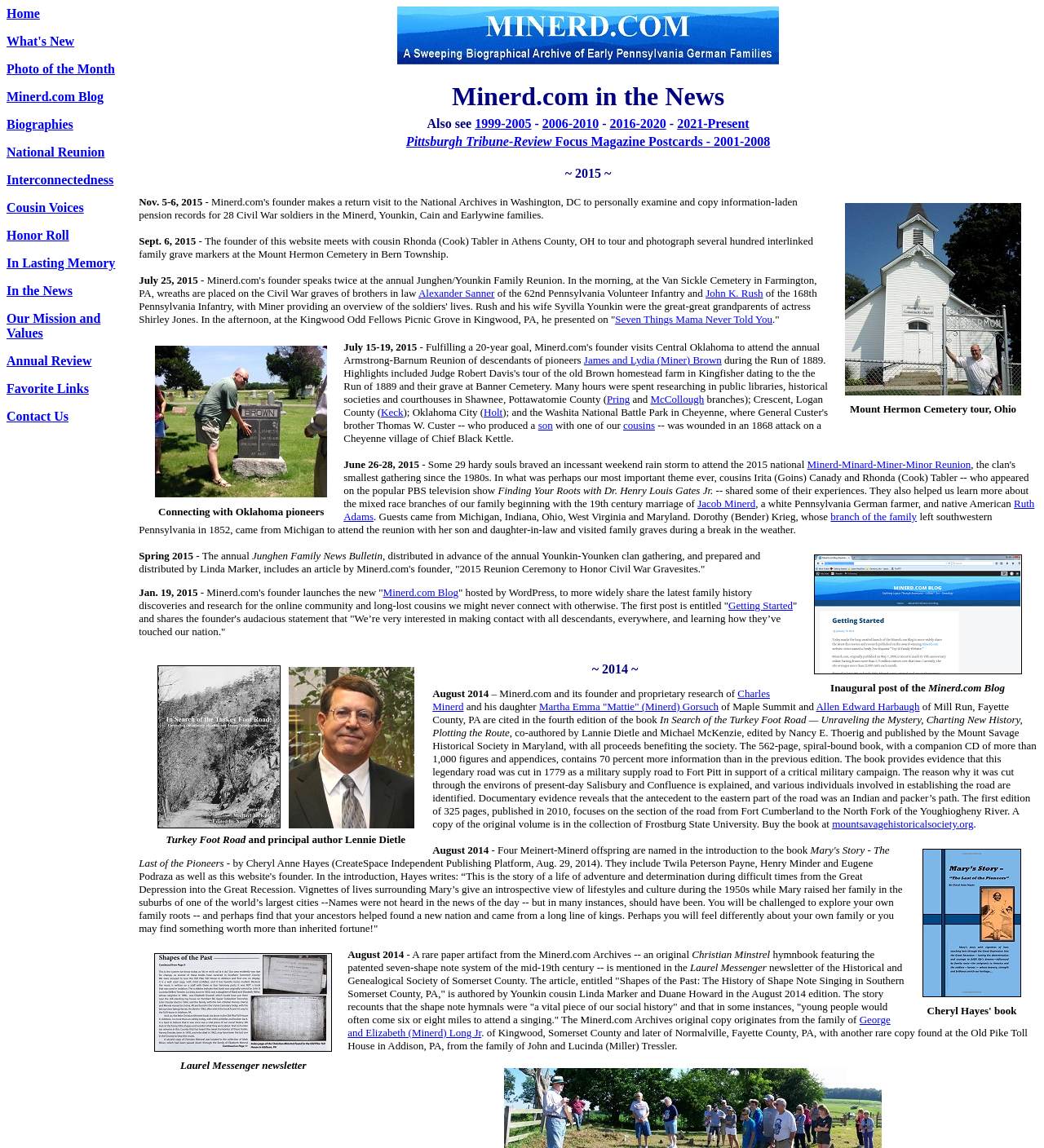Bounding box coordinates are specified in the format (top-left x, top-left y, bottom-right x, bottom-right y). All values are floating point numbers bounded between 0 and 1. Please provide the bounding box coordinate of the region this sentence describes: Refund and Returns Policy

None